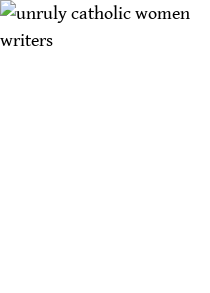Generate an elaborate caption that includes all aspects of the image.

The image titled "unruly catholic women writers" is accompanied by a deeper exploration of the anthology edited by Jeana DelRosso, Leigh Eicke, and Ana Kothe. This collection, published by SUNY Press in 2013, delves into the contributions of women writers responding to Catholicism through fiction, non-fiction, and poetry. The editors identify Flannery O’Connor as a significant figure within this context, referring to her as an "unruly patron saint." The anthology highlights the complexities of women's experiences in relation to Catholic faith and tradition, examining themes of mystery and dogma while celebrating the strength and creativity of women writers.